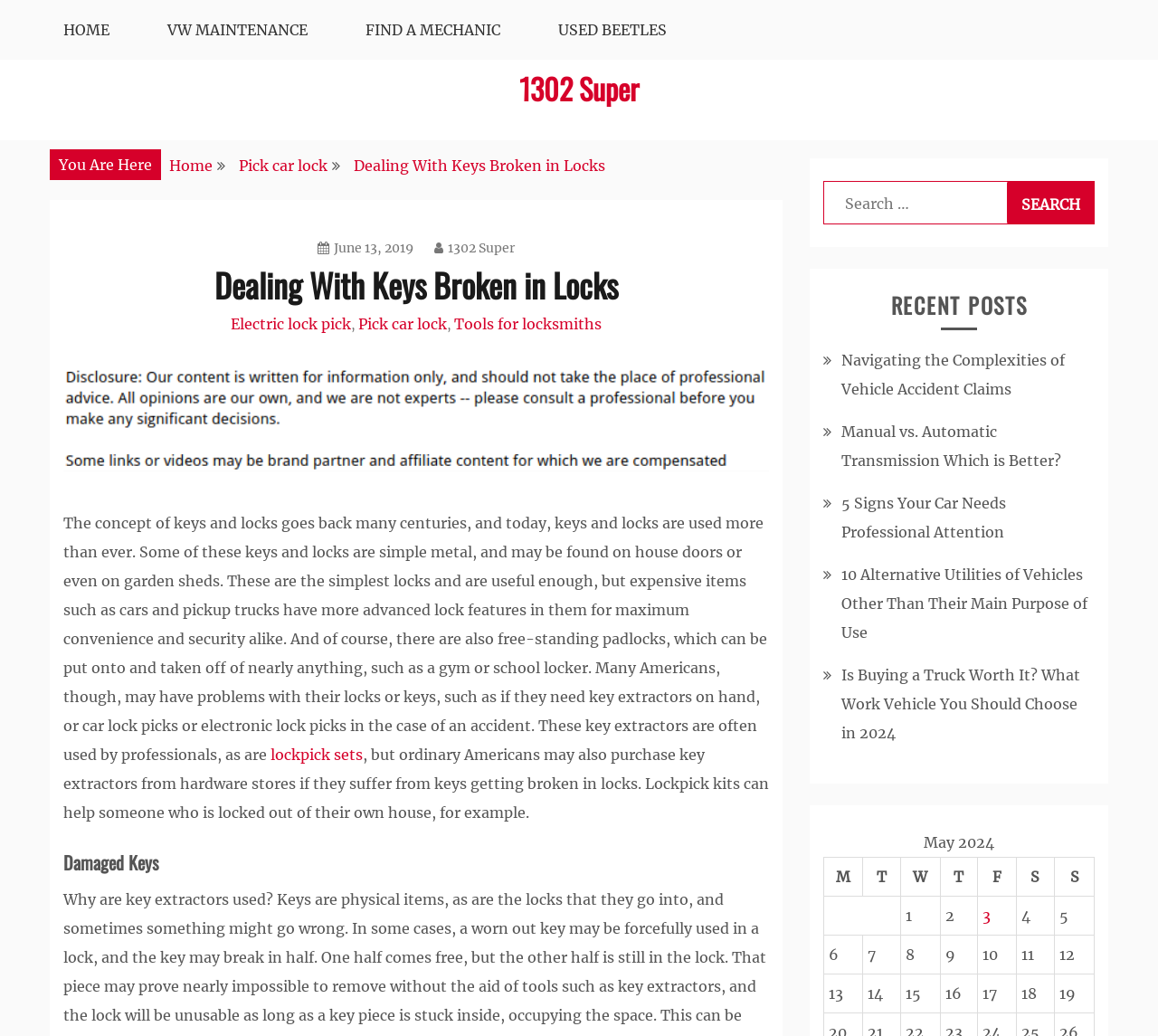Locate the bounding box of the UI element with the following description: "Community Benefits".

None